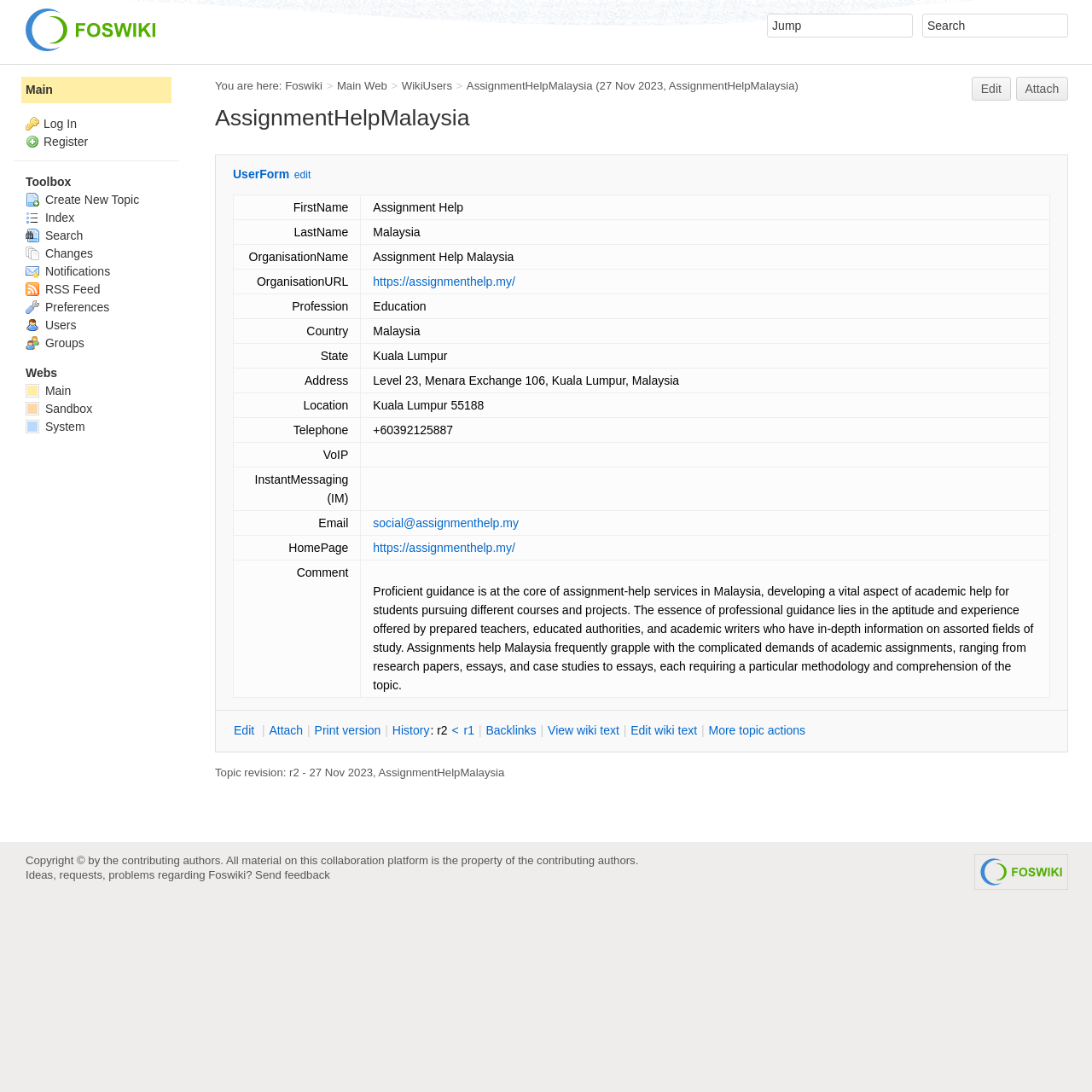Please specify the bounding box coordinates of the region to click in order to perform the following instruction: "Send an email to social@assignmenthelp.my".

[0.342, 0.473, 0.475, 0.485]